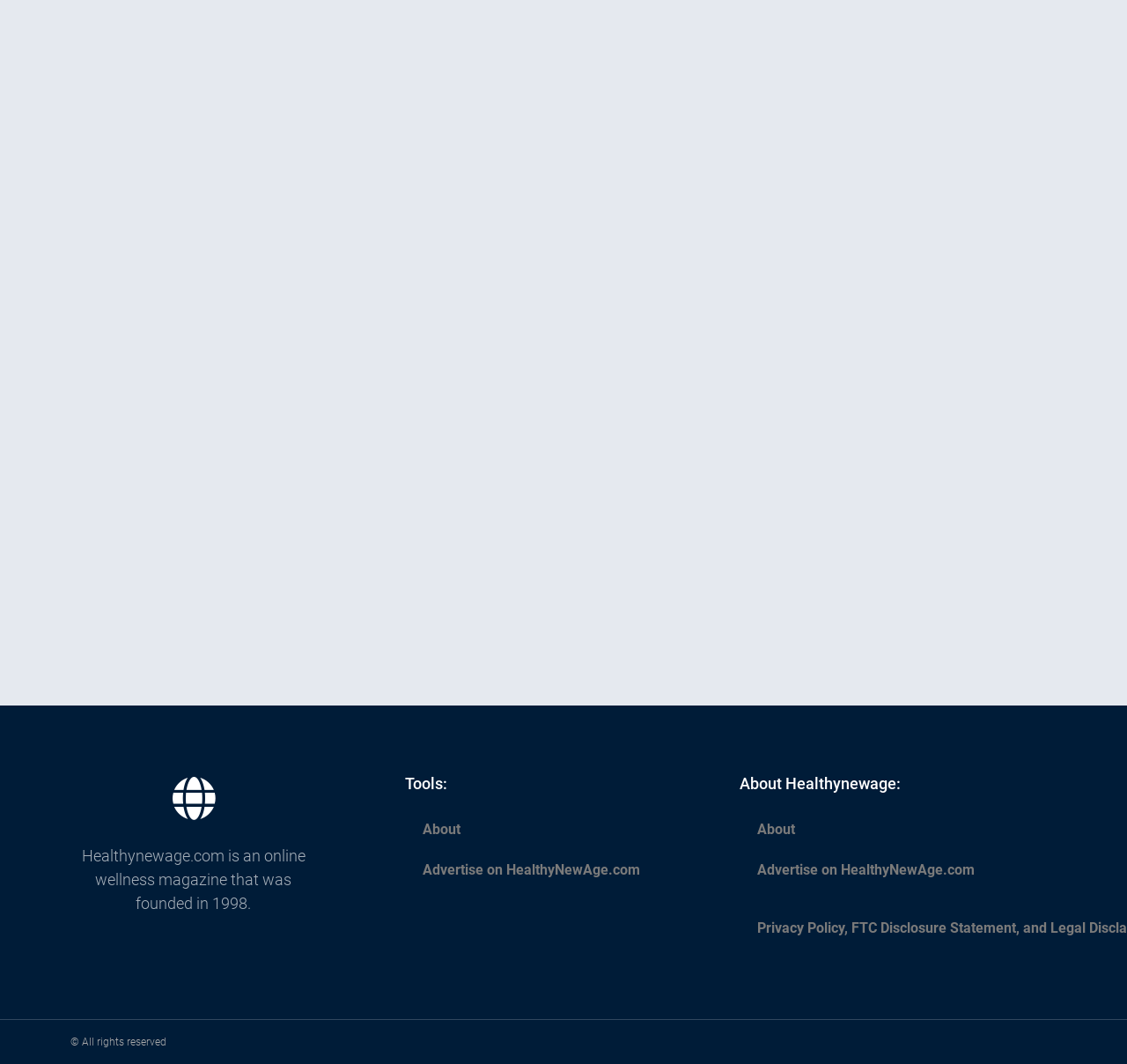Look at the image and write a detailed answer to the question: 
What are the two main sections on the webpage?

The answer can be inferred from the two heading elements with the text 'Tools:' and 'About Healthynewage:' respectively, which suggest that these are the two main sections on the webpage.